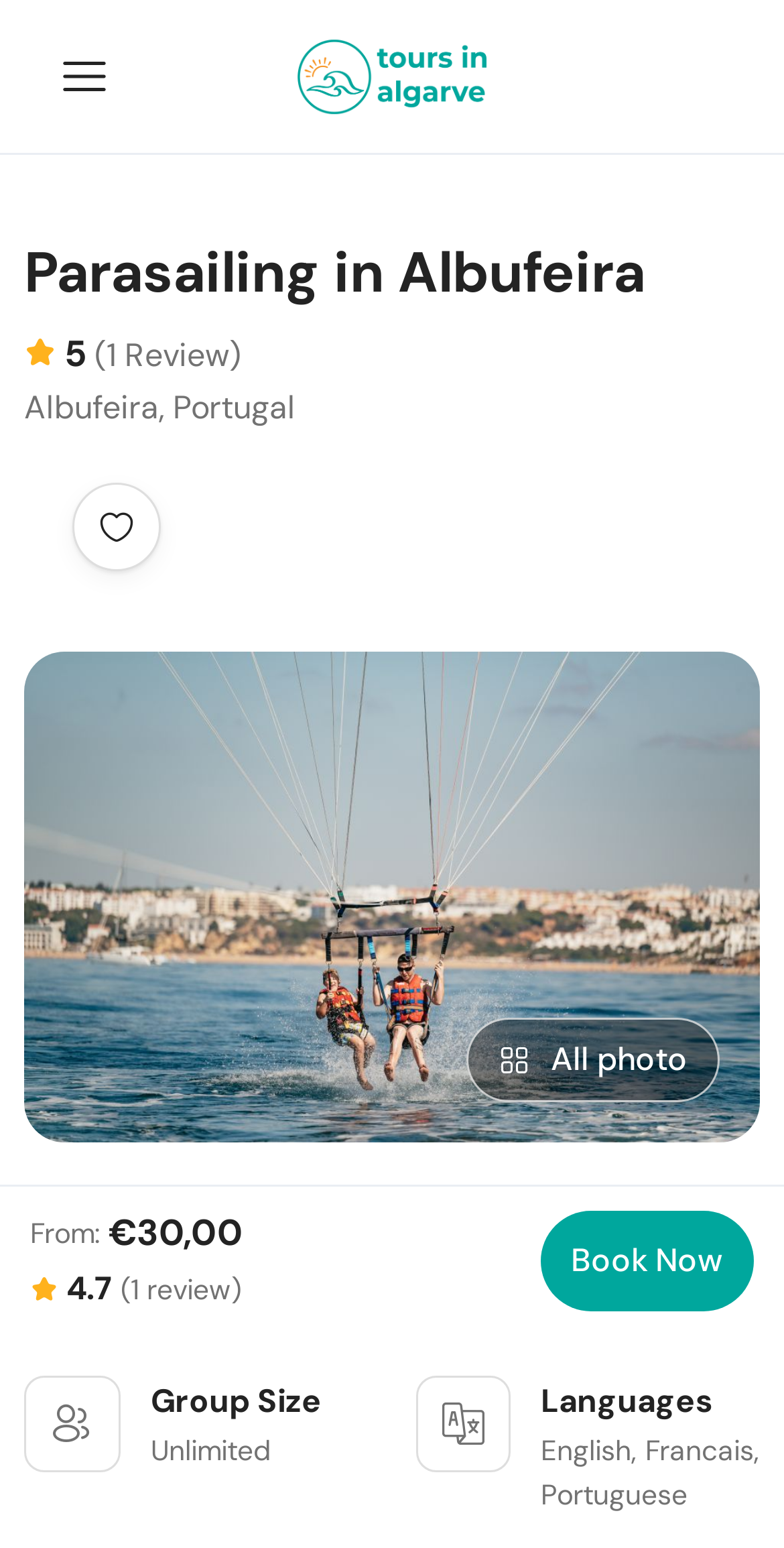Using the information shown in the image, answer the question with as much detail as possible: What languages are supported for the parasailing tour?

I found the languages supported for the parasailing tour by looking at the static text element that says 'Languages: English, Francais, Portuguese' which is located below the duration of the tour.